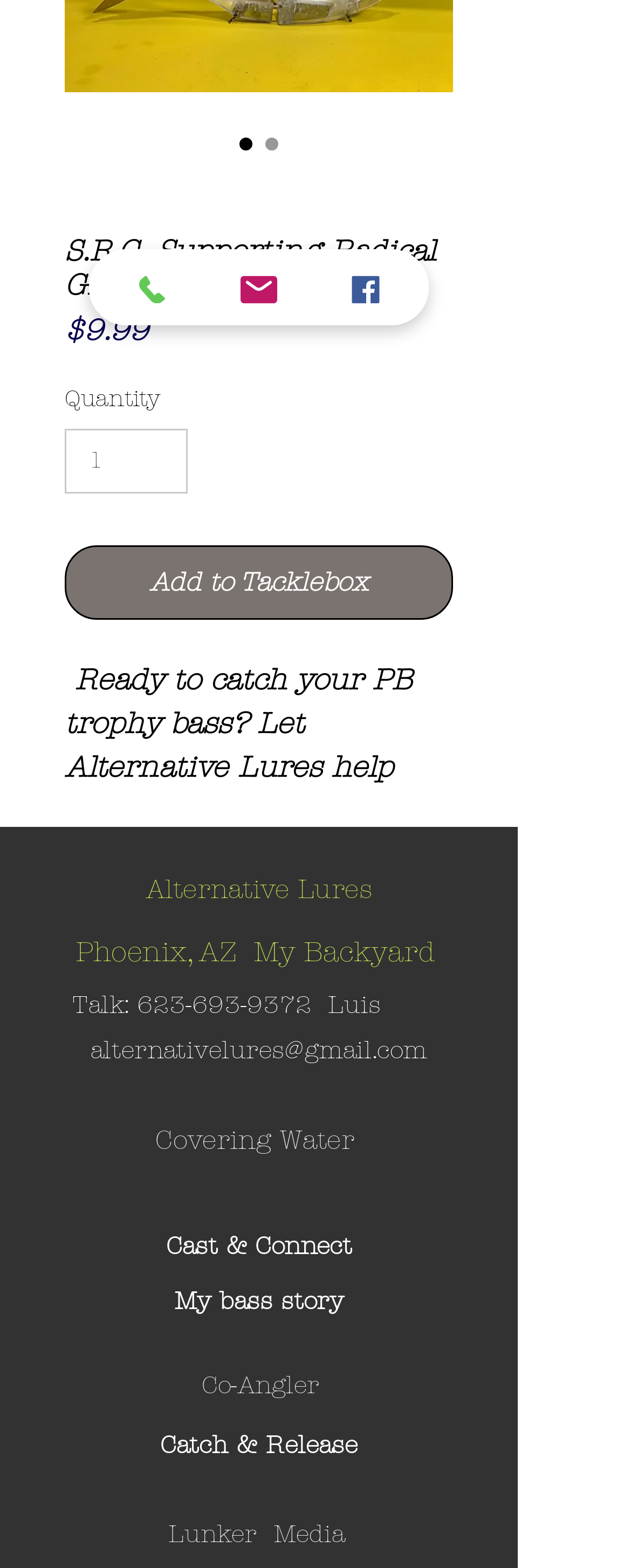Based on the element description Alternative Lures, identify the bounding box coordinates for the UI element. The coordinates should be in the format (top-left x, top-left y, bottom-right x, bottom-right y) and within the 0 to 1 range.

[0.231, 0.557, 0.59, 0.577]